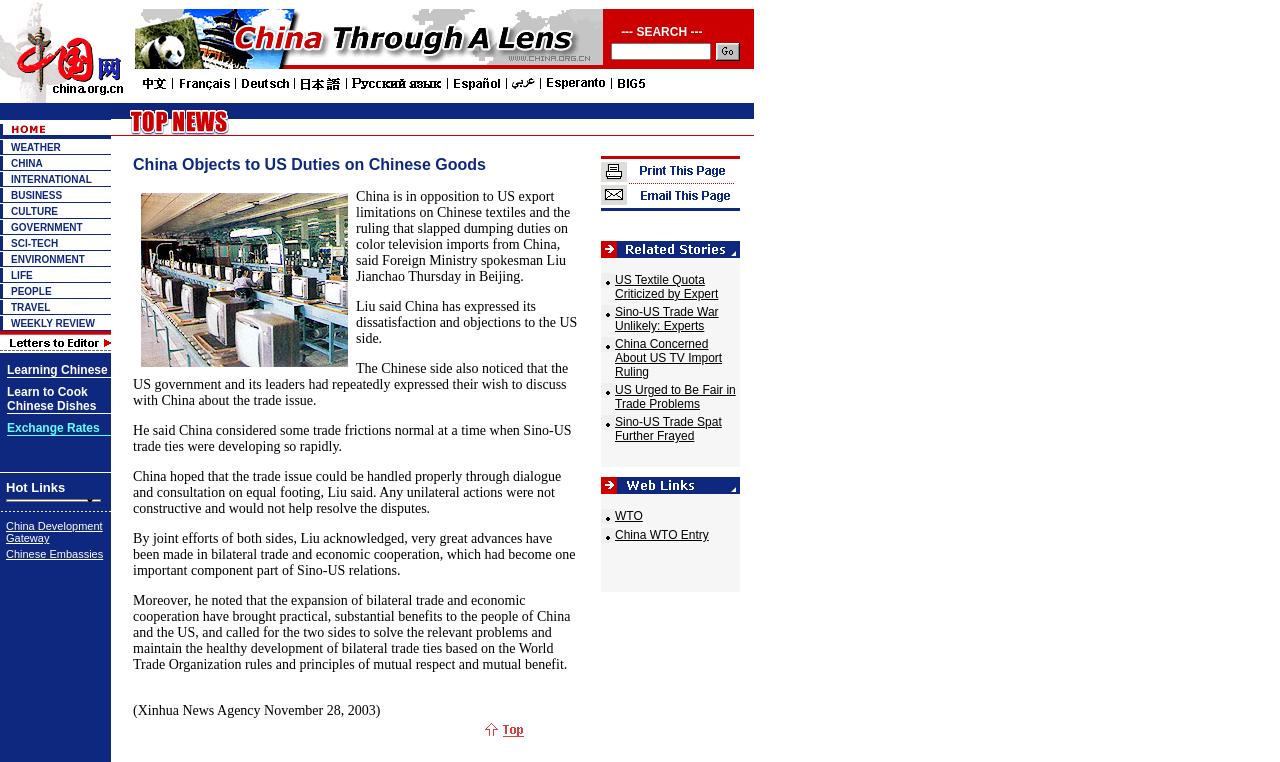What is the layout of the webpage?
Relying on the image, give a concise answer in one word or a brief phrase.

Table-based layout